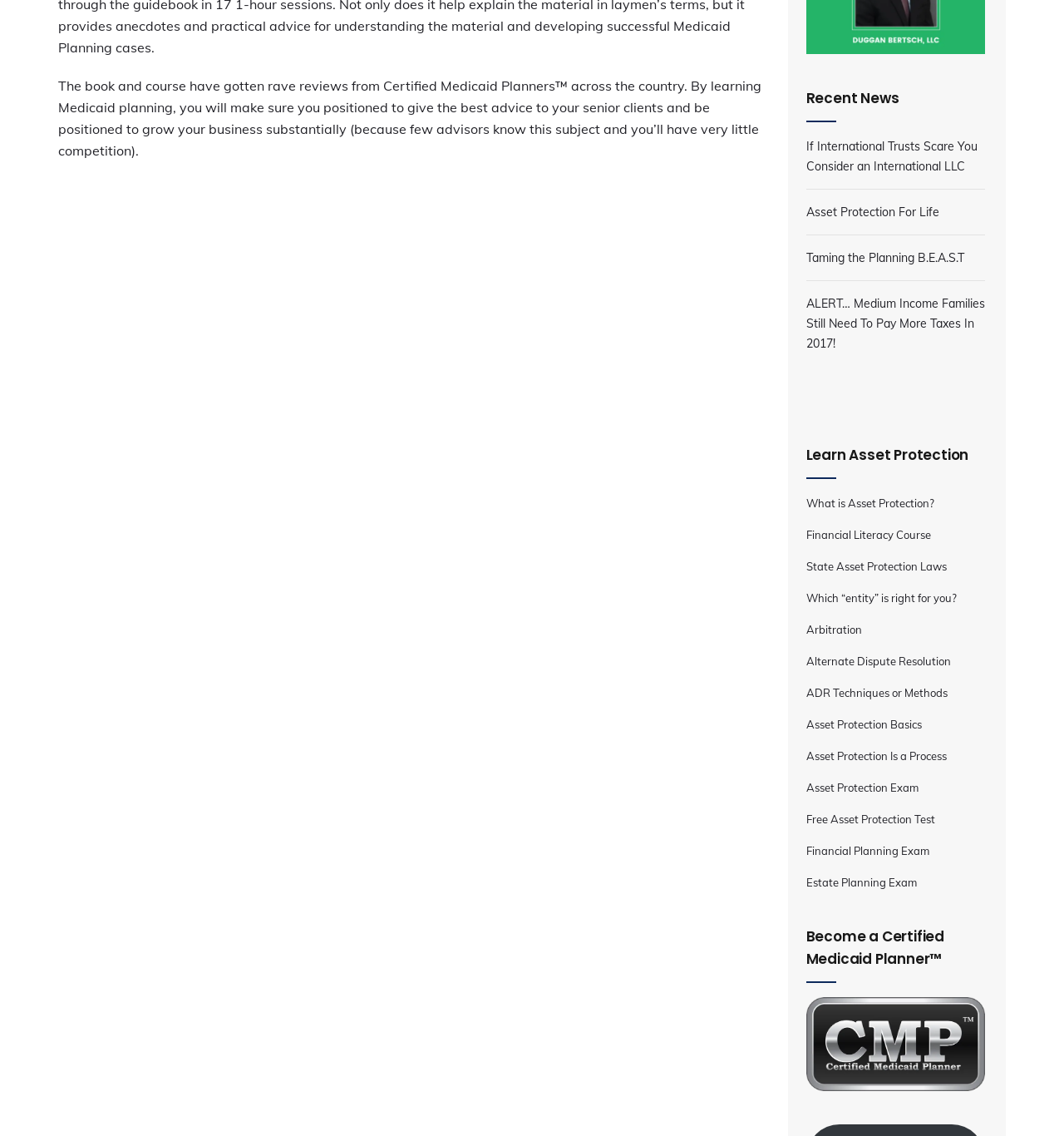What is the purpose of the webpage?
Based on the image, answer the question with as much detail as possible.

Based on the webpage content, I can infer that the purpose of the webpage is to provide educational resources and certification opportunities related to asset protection and Medicaid planning, as there are links to courses, exams, and certification programs.